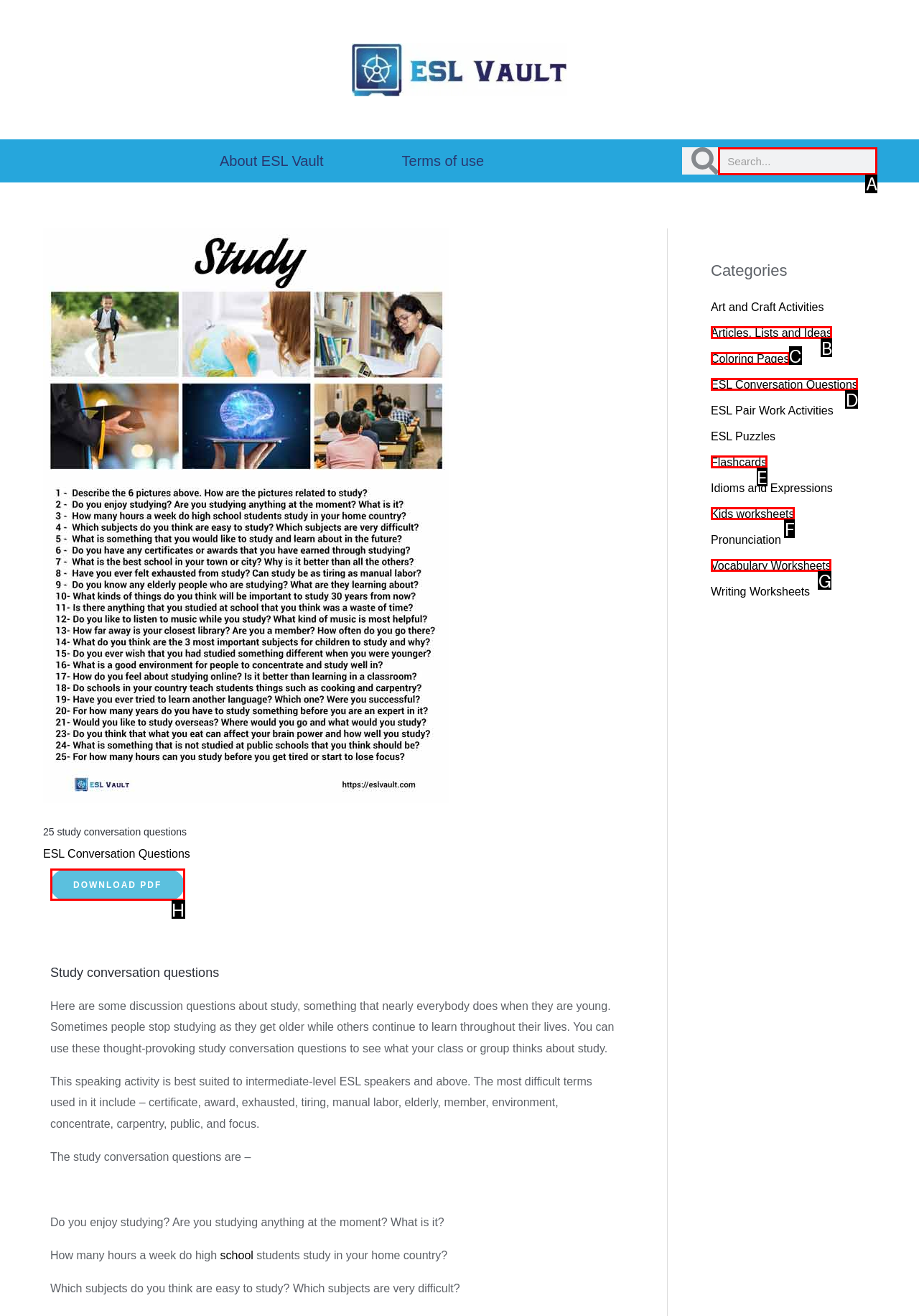Choose the option that matches the following description: Articles, Lists and Ideas
Reply with the letter of the selected option directly.

B